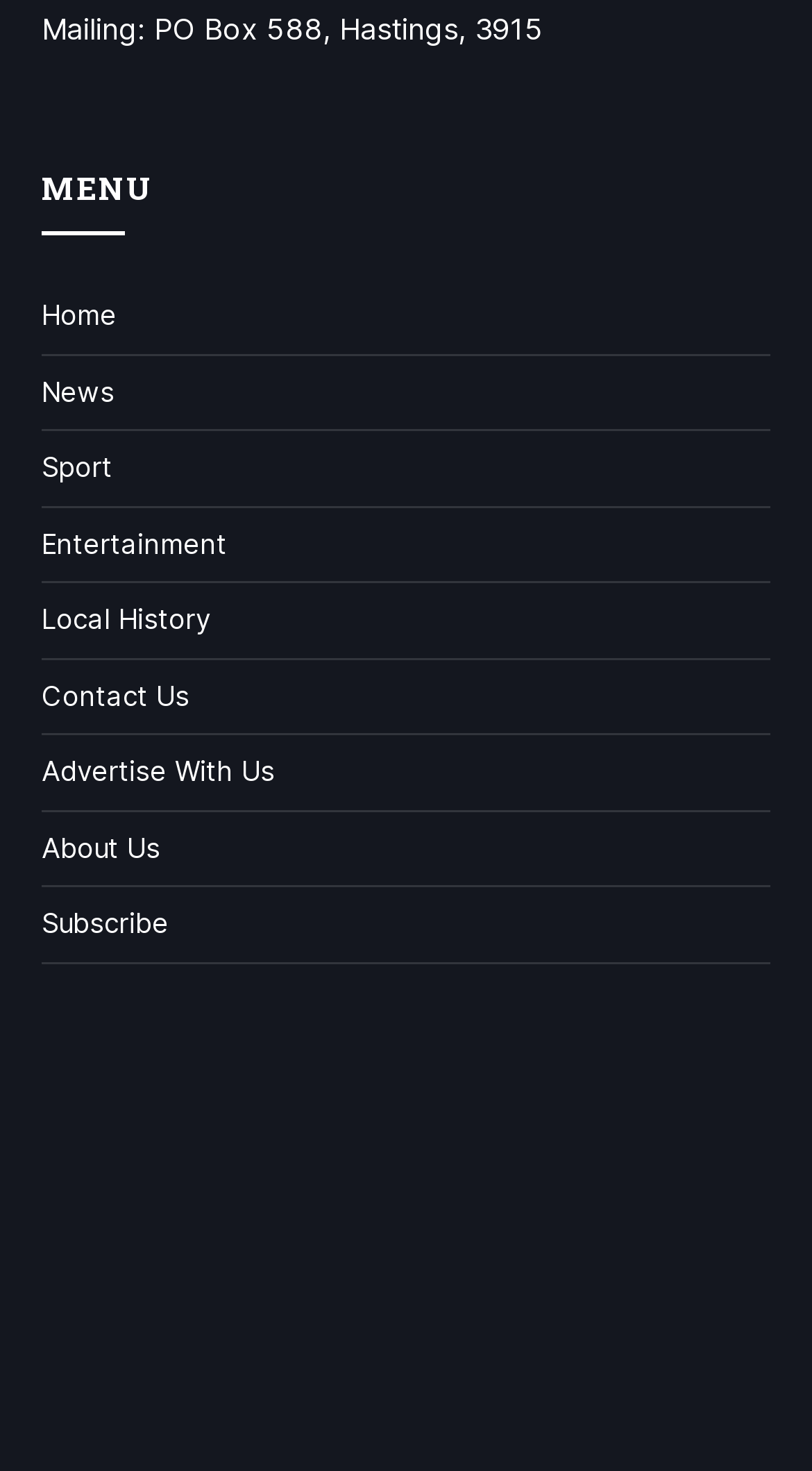Determine the bounding box coordinates of the section to be clicked to follow the instruction: "check local history". The coordinates should be given as four float numbers between 0 and 1, formatted as [left, top, right, bottom].

[0.051, 0.41, 0.259, 0.432]